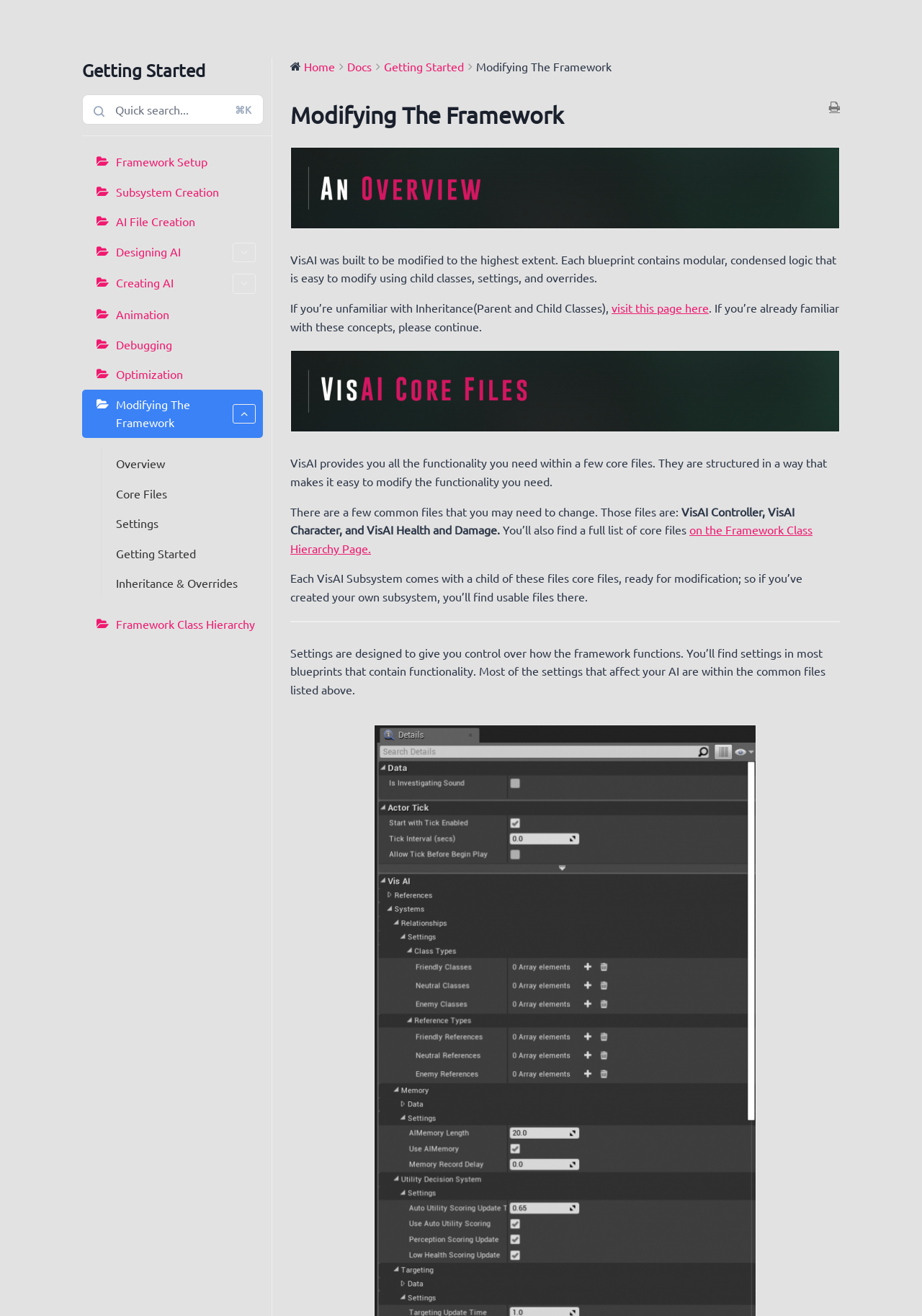Describe every aspect of the webpage comprehensively.

The webpage is about modifying the VisAI framework, with a focus on its modular and condensed logic. At the top, there is a heading "Getting Started" and a search box with a button and an image. Below the search box, there are several links to different sections, including "Framework Setup", "Subsystem Creation", and "Designing AI". 

On the left side, there is a navigation menu with links to "Overview", "Core Files", "Settings", and other sections. Above the navigation menu, there are three links to "Home", "Docs", and "Getting Started". 

The main content of the page is divided into sections, each with a heading and descriptive text. The first section explains that VisAI is designed to be highly modifiable, with each blueprint containing modular logic that can be easily modified using child classes, settings, and overrides. 

Below this section, there is a figure, followed by a section that explains the concept of inheritance and overrides for those who are unfamiliar. There is a link to a page that provides more information on this topic. 

The next section explains that VisAI provides all the necessary functionality within a few core files, which are structured to make it easy to modify. There is a list of common files that may need to be changed, including VisAI Controller, VisAI Character, and VisAI Health and Damage. 

A link to the Framework Class Hierarchy Page is provided, where a full list of core files can be found. The section also explains that each VisAI Subsystem comes with child files of these core files, ready for modification. 

The following section explains that settings are designed to give control over how the framework functions, and can be found in most blueprints that contain functionality. Most settings that affect the AI are within the common files listed above. 

At the bottom of the page, there is a button to scroll to the top.